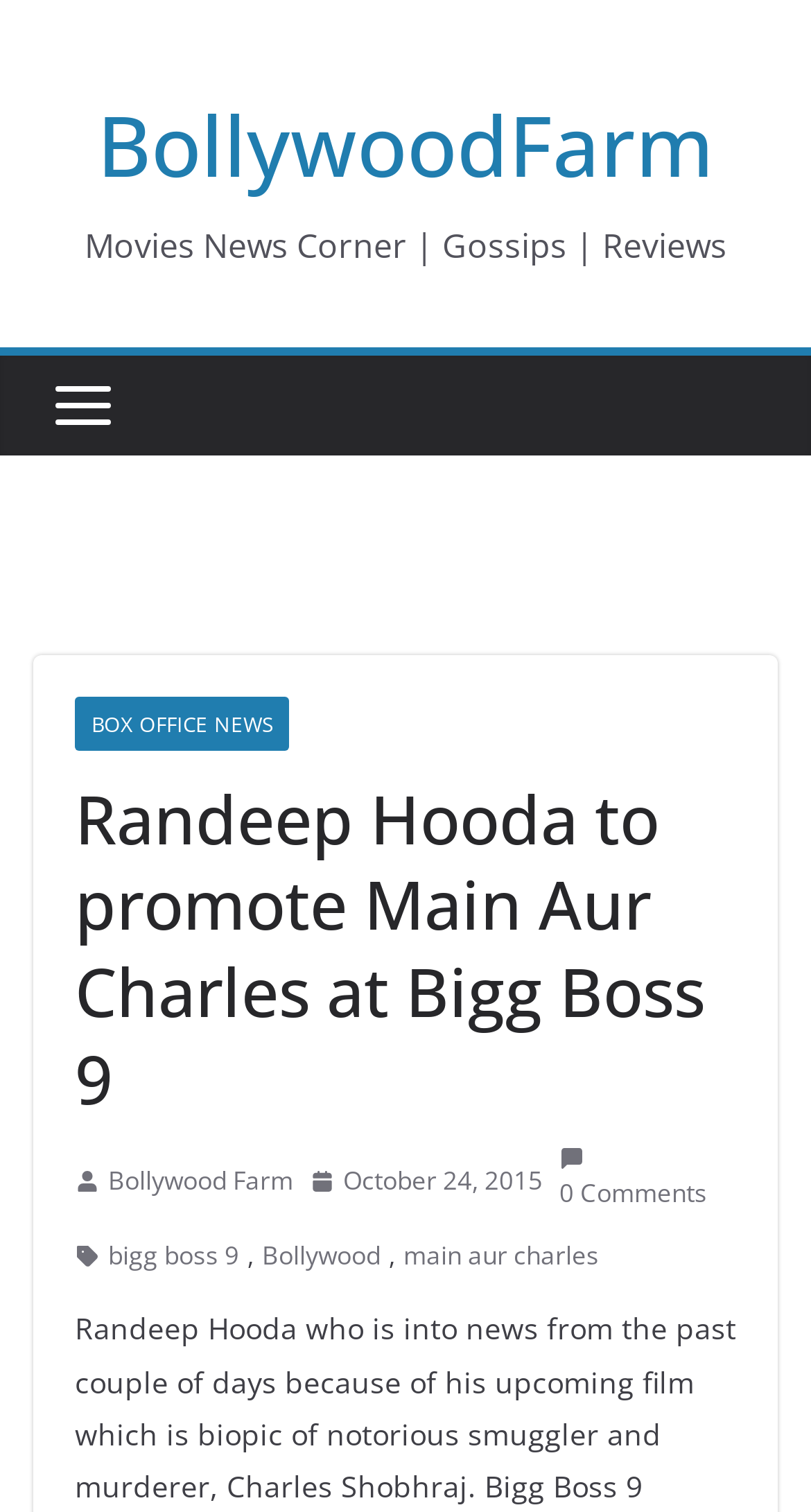How many comments are there on this article? Analyze the screenshot and reply with just one word or a short phrase.

0